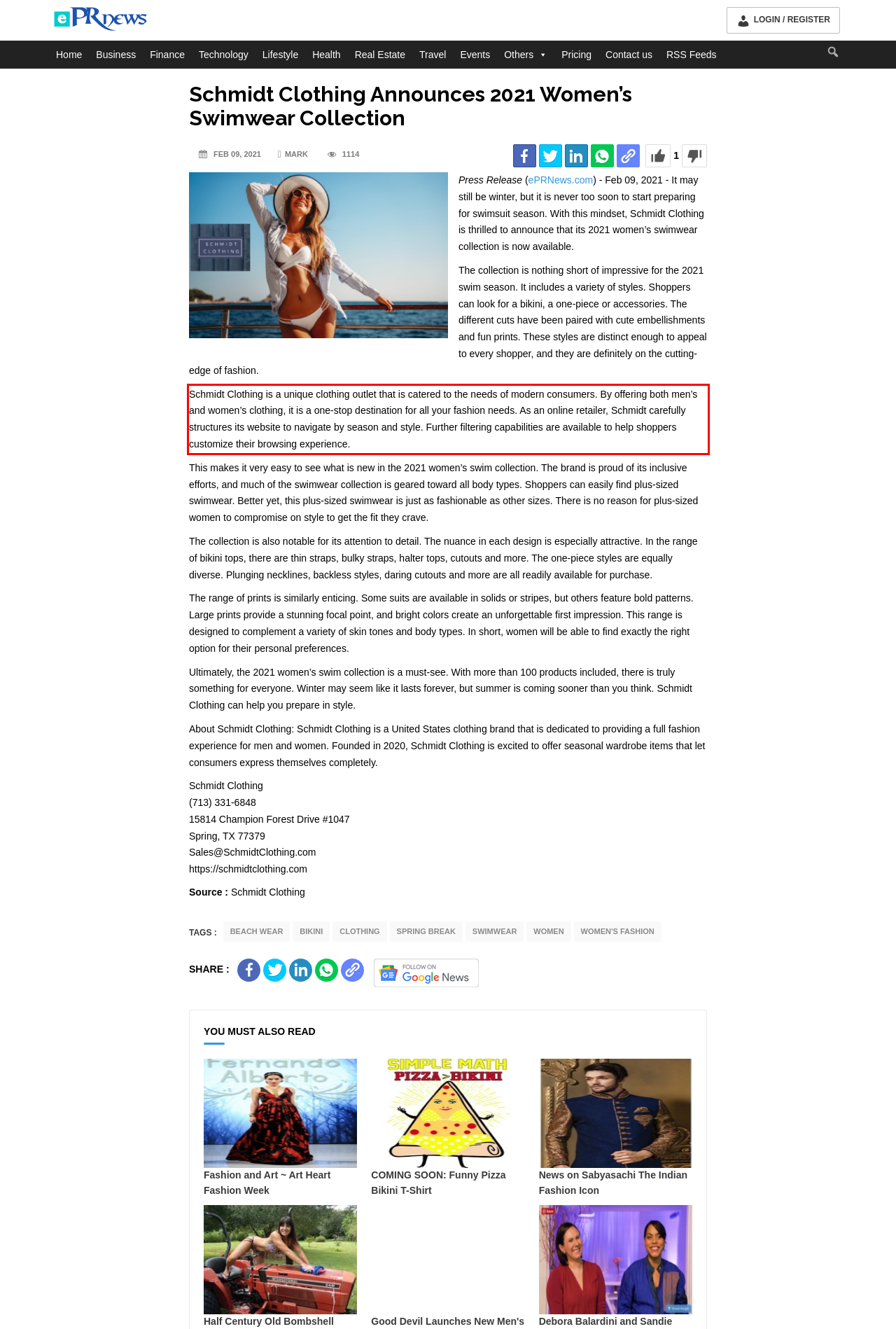Please examine the webpage screenshot containing a red bounding box and use OCR to recognize and output the text inside the red bounding box.

Schmidt Clothing is a unique clothing outlet that is catered to the needs of modern consumers. By offering both men’s and women’s clothing, it is a one-stop destination for all your fashion needs. As an online retailer, Schmidt carefully structures its website to navigate by season and style. Further filtering capabilities are available to help shoppers customize their browsing experience.